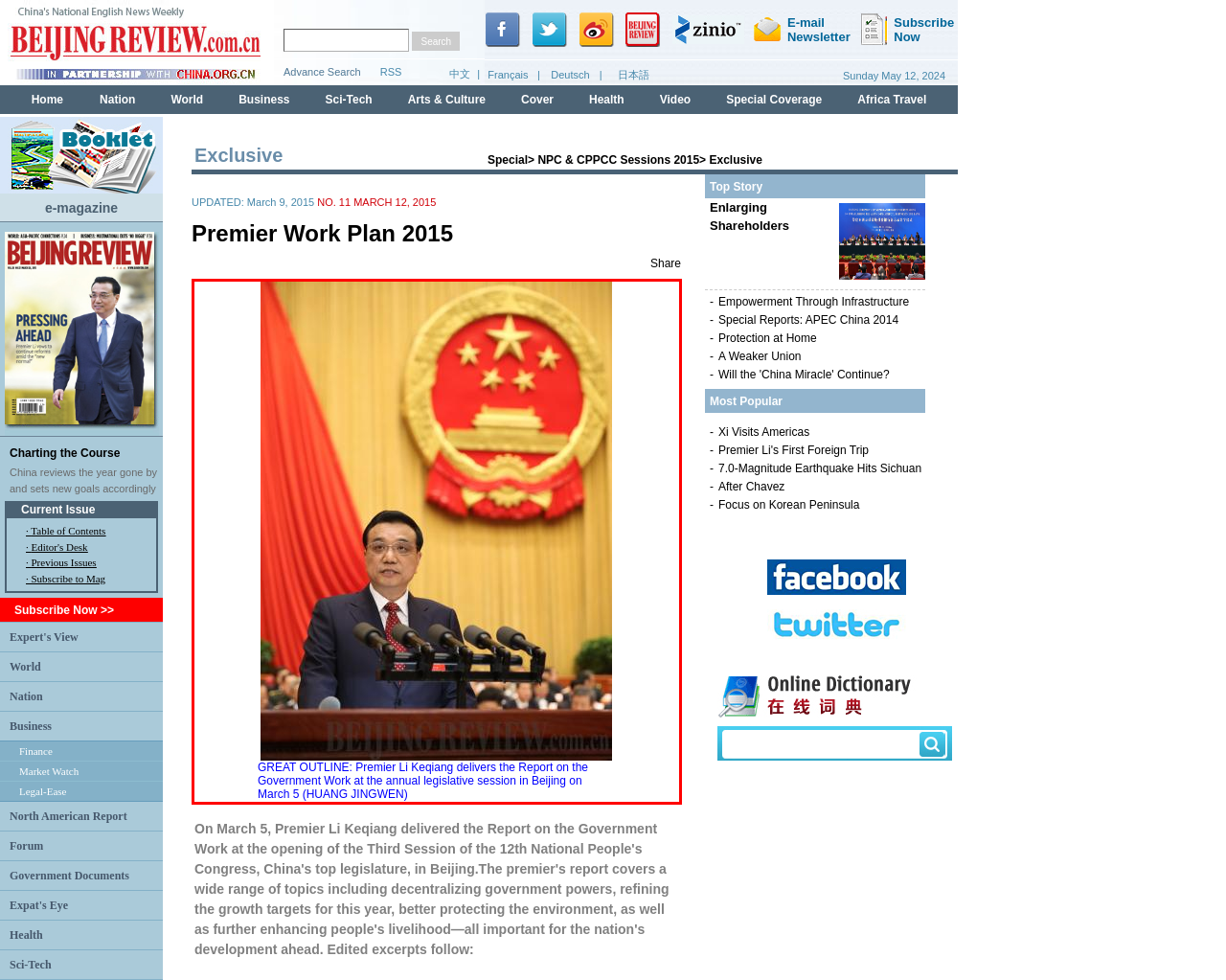Please extract the text content within the red bounding box on the webpage screenshot using OCR.

GREAT OUTLINE: Premier Li Keqiang delivers the Report on the Government Work at the annual legislative session in Beijing on March 5 (HUANG JINGWEN)